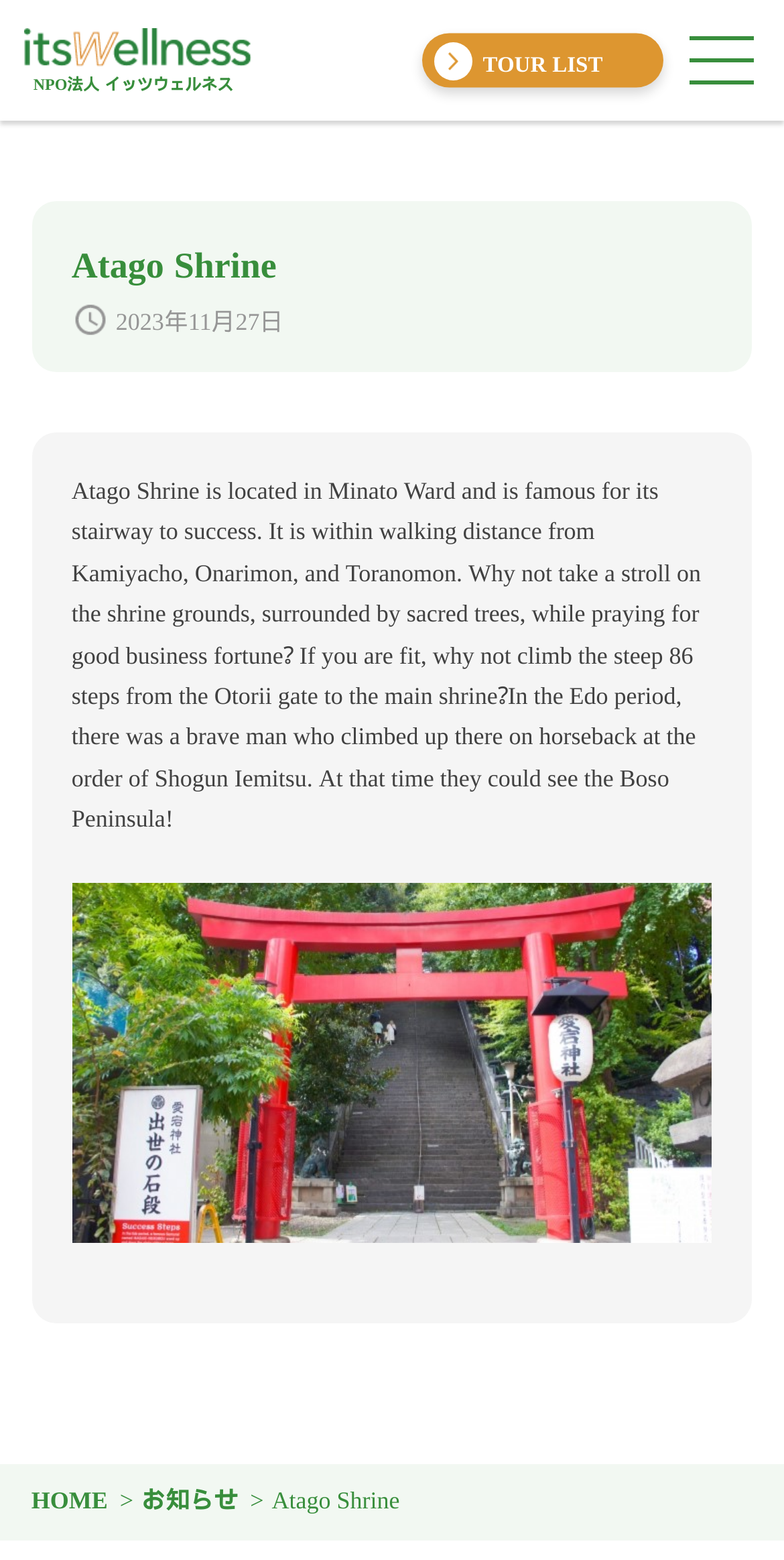Explain the webpage in detail, including its primary components.

The webpage is about Atago Shrine, a famous shrine located in Minato Ward. At the top of the page, there is a heading with the name of the NPO organization, "イッツウェルネス", accompanied by a link and an image. Below this, there is a link to "TOUR LIST" on the right side of the page.

The main content of the page is divided into two sections. On the left side, there is a description list with a heading "Atago Shrine" and a date "2023年11月27日". On the right side, there is a block of text that describes the shrine, its location, and its features. The text mentions the shrine's stairway to success, its proximity to other locations, and the option to climb 86 steps to the main shrine. It also shares a historical anecdote about a brave man who climbed the steps on horseback during the Edo period.

At the bottom of the page, there are three links: "HOME" on the left, "お知らせ" in the middle, and "Atago Shrine" on the right.